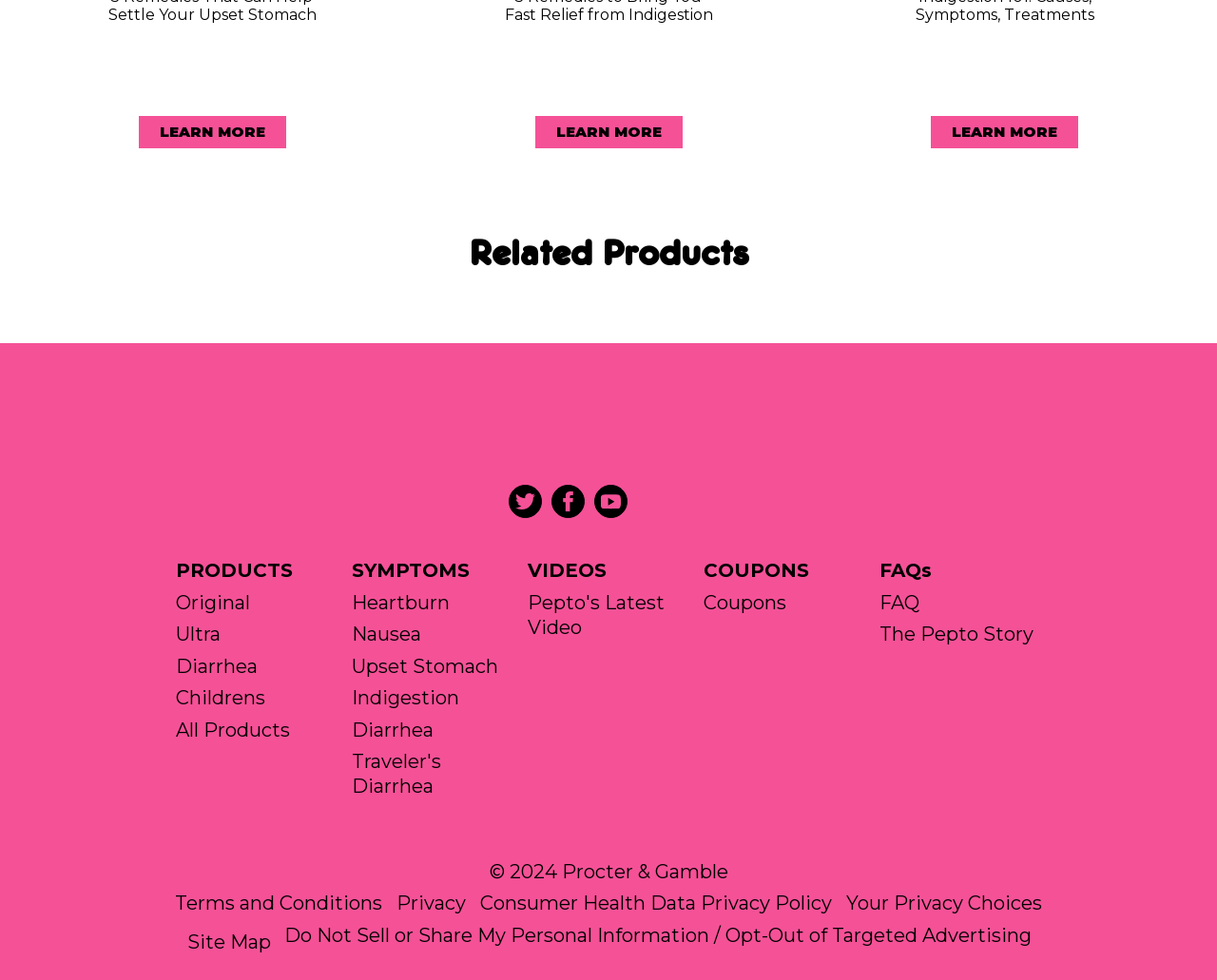Please identify the bounding box coordinates of where to click in order to follow the instruction: "Learn more about the product".

[0.114, 0.118, 0.235, 0.151]